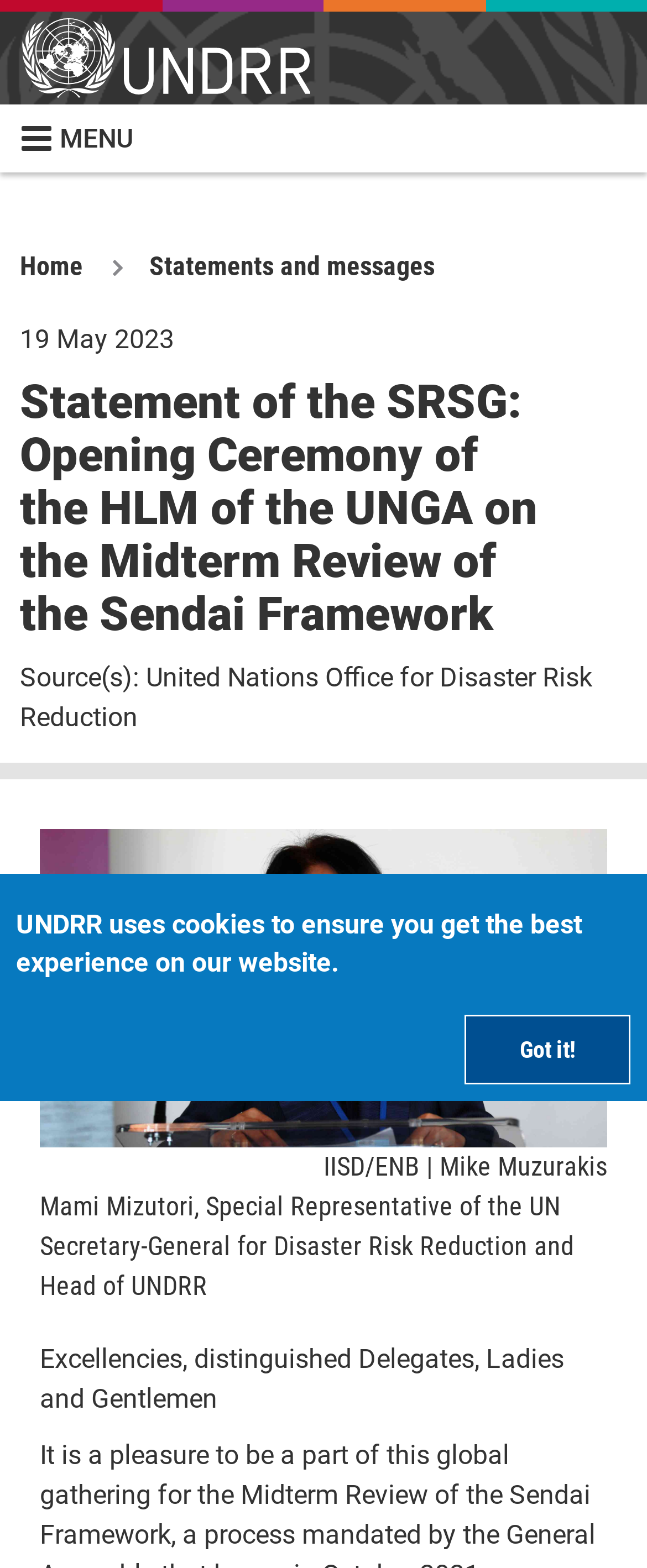What is the logo on the top left corner?
Using the visual information, answer the question in a single word or phrase.

UNDRR Logo